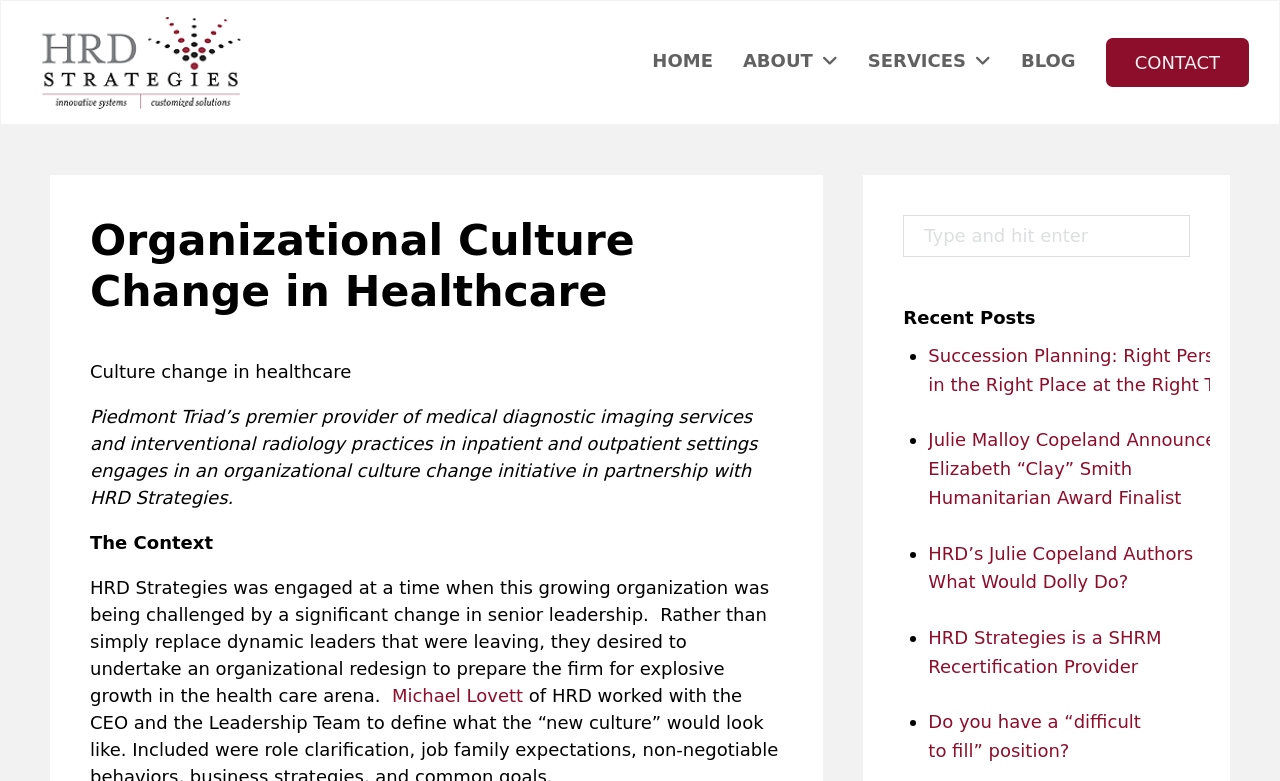Given the description: "About", determine the bounding box coordinates of the UI element. The coordinates should be formatted as four float numbers between 0 and 1, [left, top, right, bottom].

[0.58, 0.049, 0.635, 0.106]